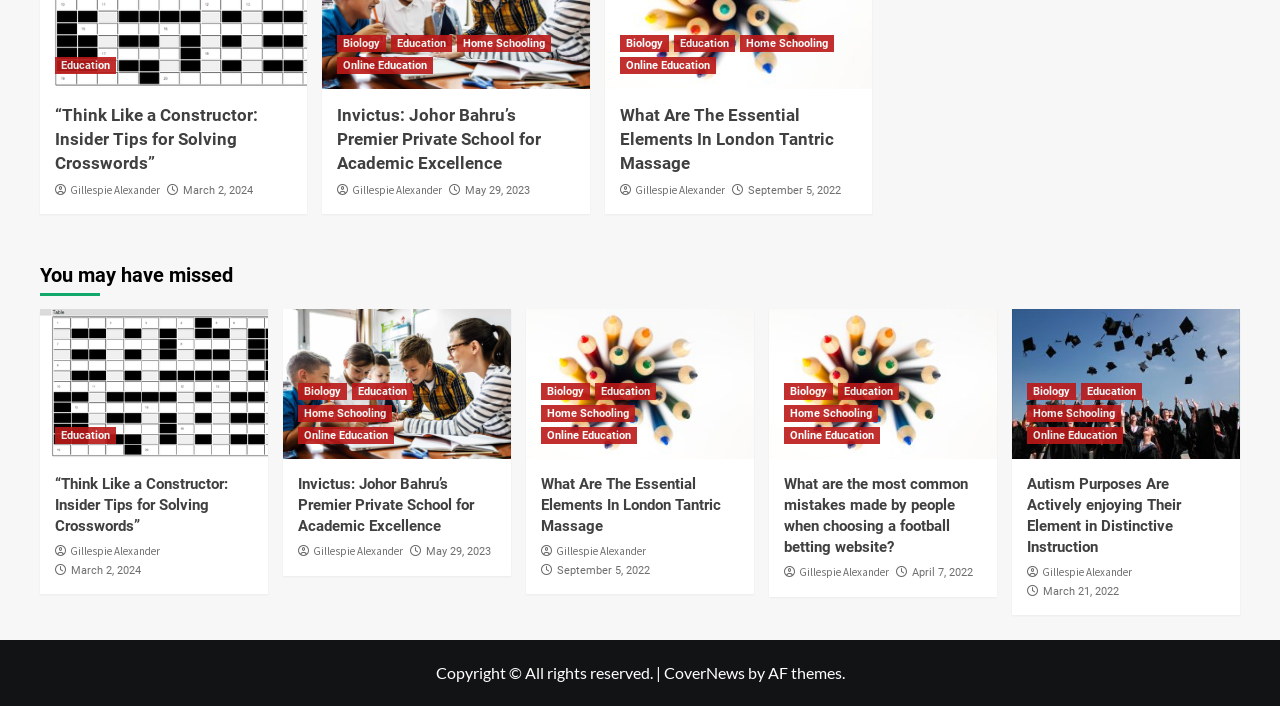Kindly determine the bounding box coordinates for the area that needs to be clicked to execute this instruction: "click on 'Education'".

[0.043, 0.081, 0.091, 0.105]